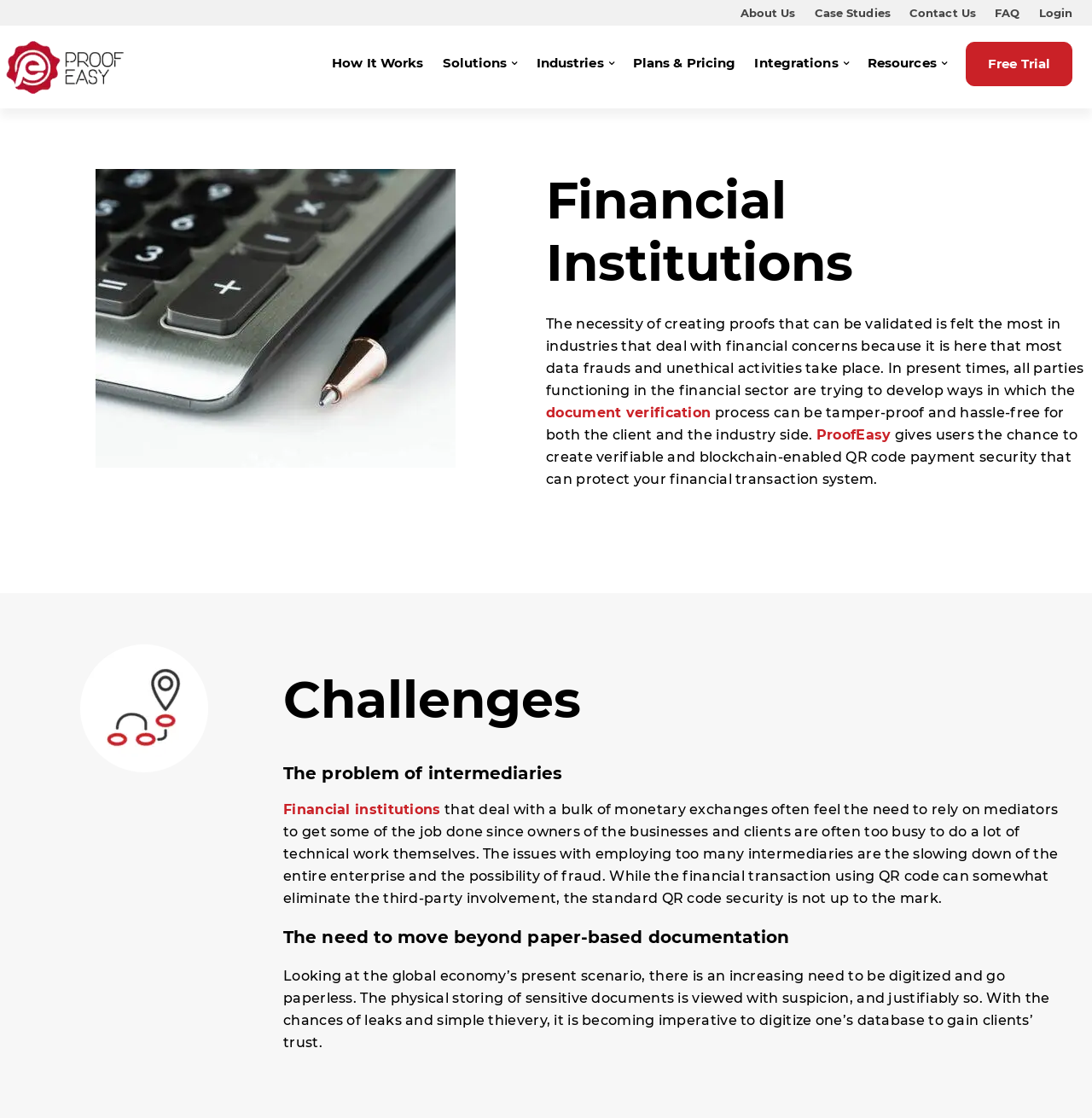What is the main topic of the webpage?
Provide a short answer using one word or a brief phrase based on the image.

QR code payment security